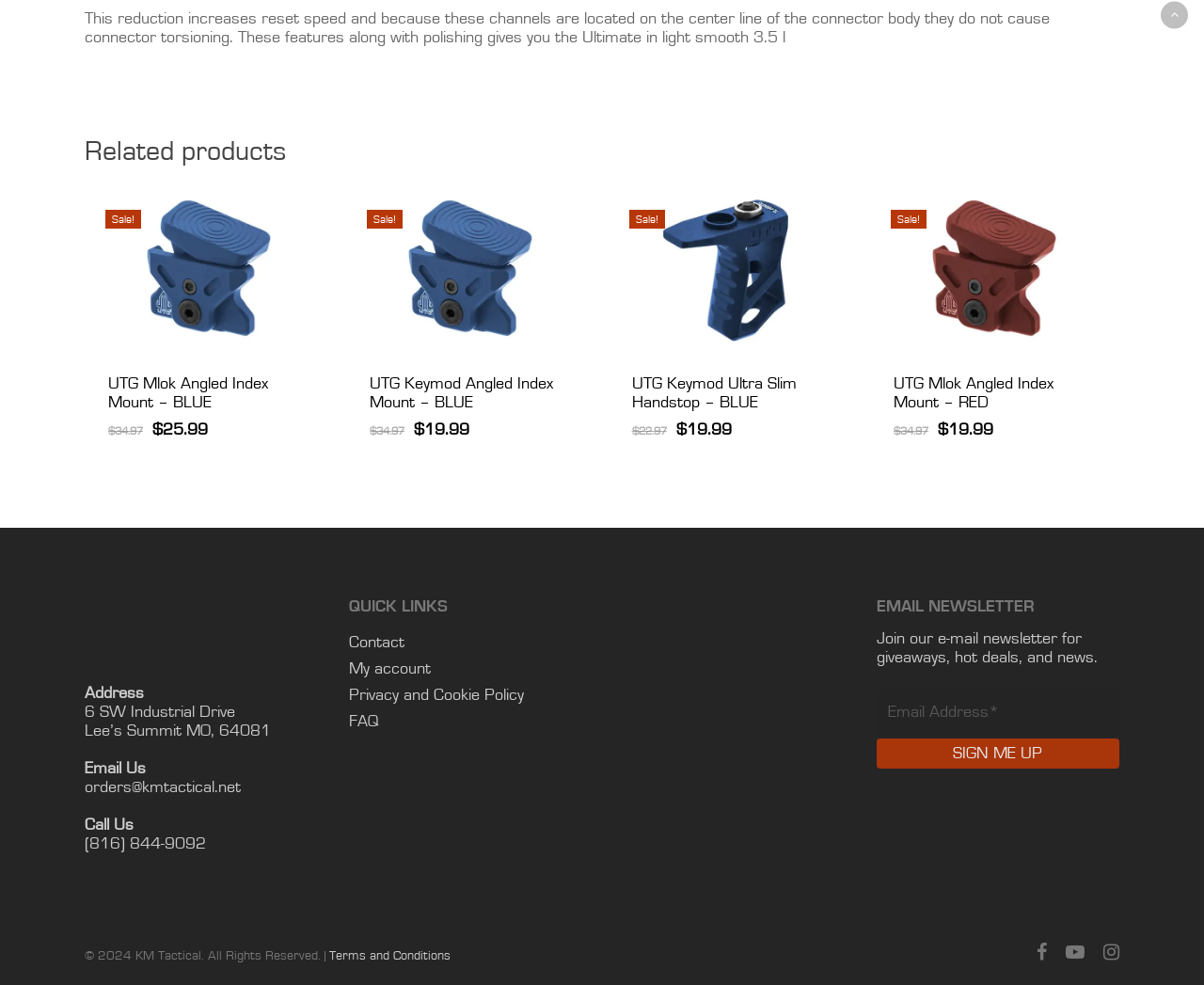Specify the bounding box coordinates of the region I need to click to perform the following instruction: "Click on the 'UTG Mlok Angled Index Mount - BLUE' link". The coordinates must be four float numbers in the range of 0 to 1, i.e., [left, top, right, bottom].

[0.07, 0.192, 0.277, 0.352]